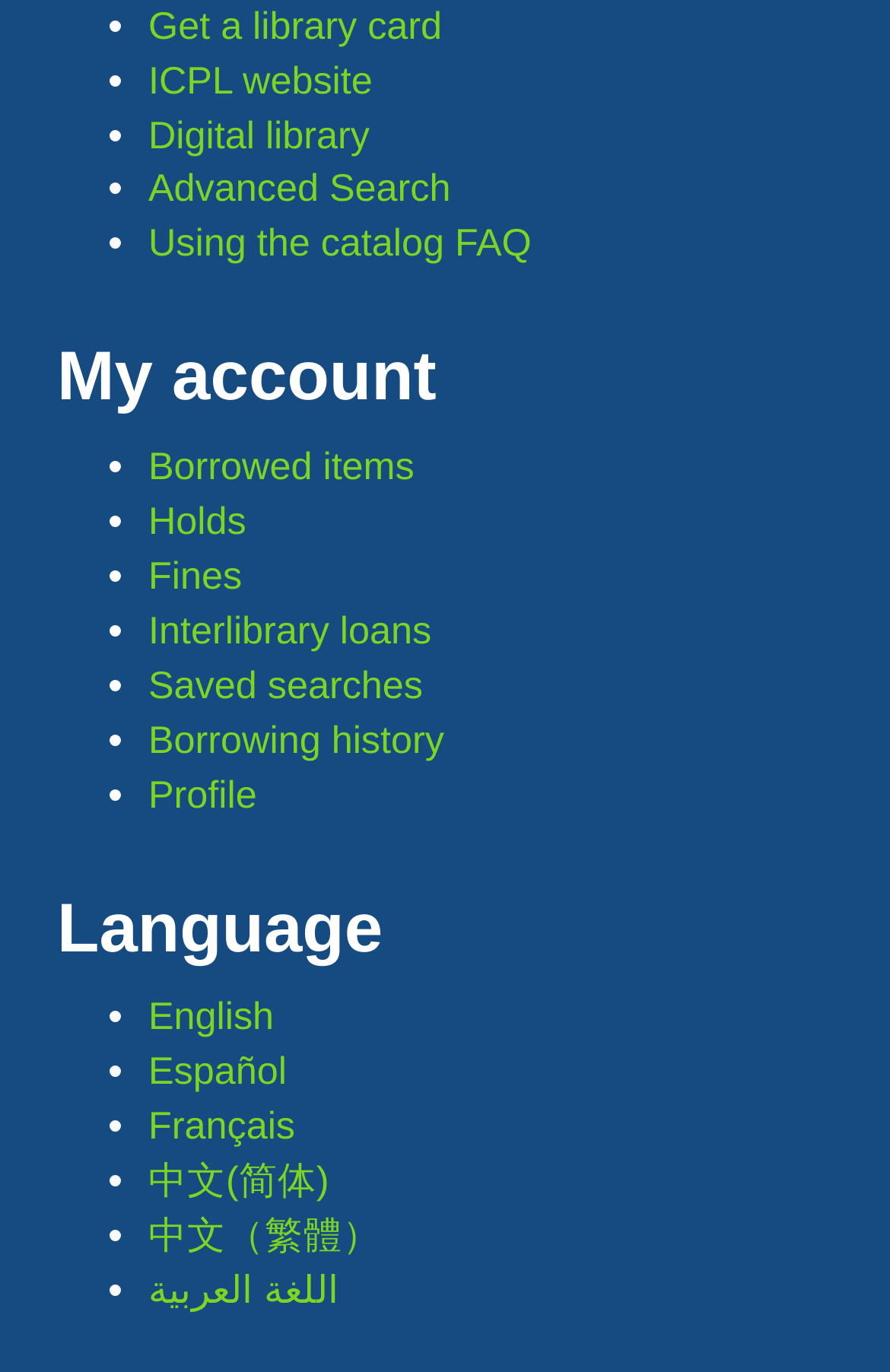How many language options are available?
Please provide a single word or phrase based on the screenshot.

7